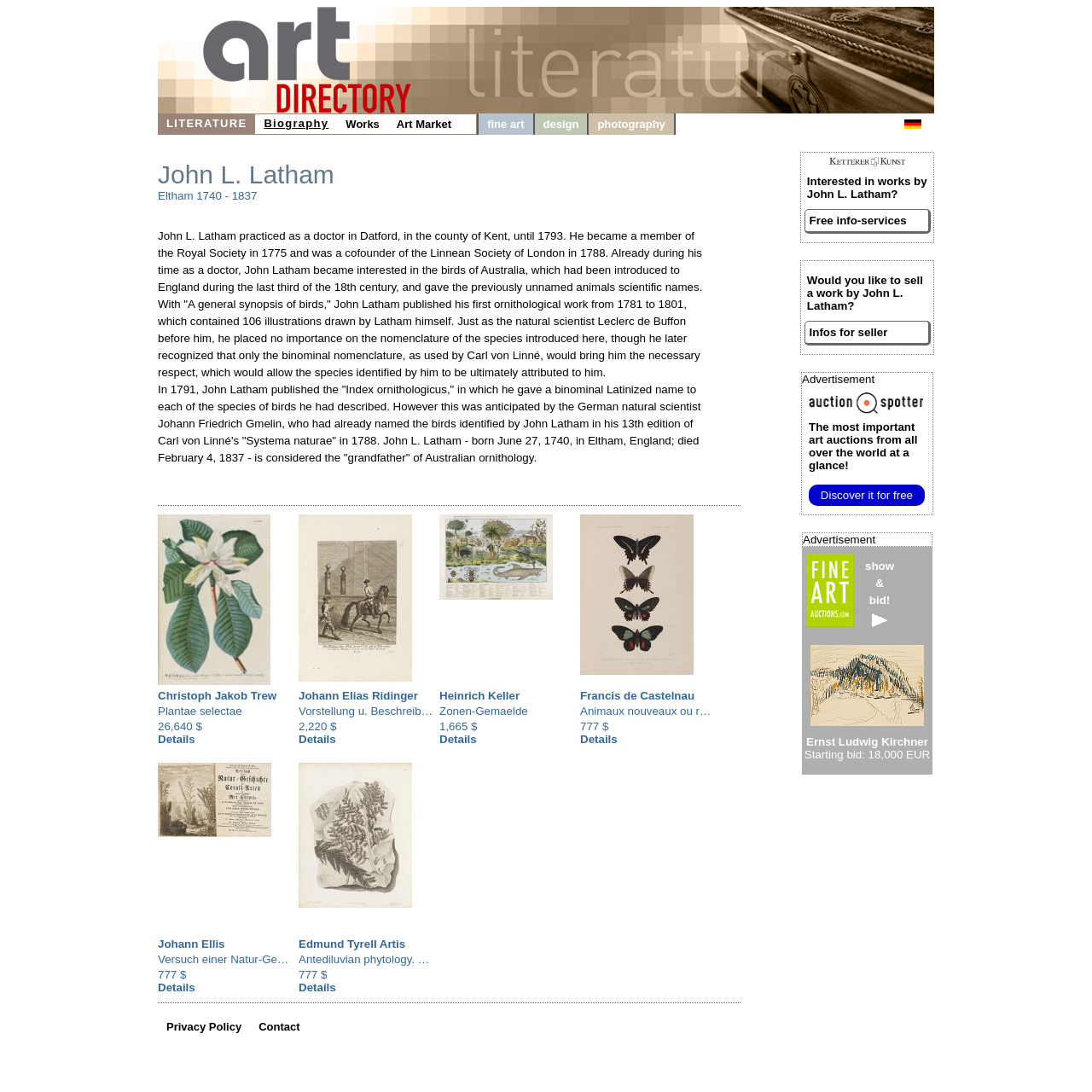Explain the webpage's layout and main content in detail.

This webpage is about John L. Latham, a British doctor and ornithologist. At the top, there is a large image spanning almost the entire width of the page. Below the image, there are several links to different sections of the webpage, including "LITERATURE", "Biography", "Works", "Art Market", "fine art", "design", and "photography". To the right of these links, there is a smaller image with the text "deutsch" and a link to switch the language.

The main content of the webpage is divided into two columns. The left column contains a heading with John L. Latham's name, followed by a brief biography that describes his life and work as a doctor and ornithologist. The biography is divided into three paragraphs, each describing a different aspect of his life and work.

The right column contains several sections, each featuring an image of a book or artwork, along with a link to the artist or author, and a price tag. These sections appear to be showcasing different works by John L. Latham, with prices ranging from $777 to $26,640.

Below these sections, there are several links and images, including a logo for "KETTERER KUNST" and a section that asks if the user is interested in works by John L. Latham, with links to free info-services and infos for sellers. There are also several advertisements, including one for "Auction Spotter" and another for "Fine Art Auction".

At the very bottom of the page, there are links to the "Privacy Policy" and "Contact" pages.